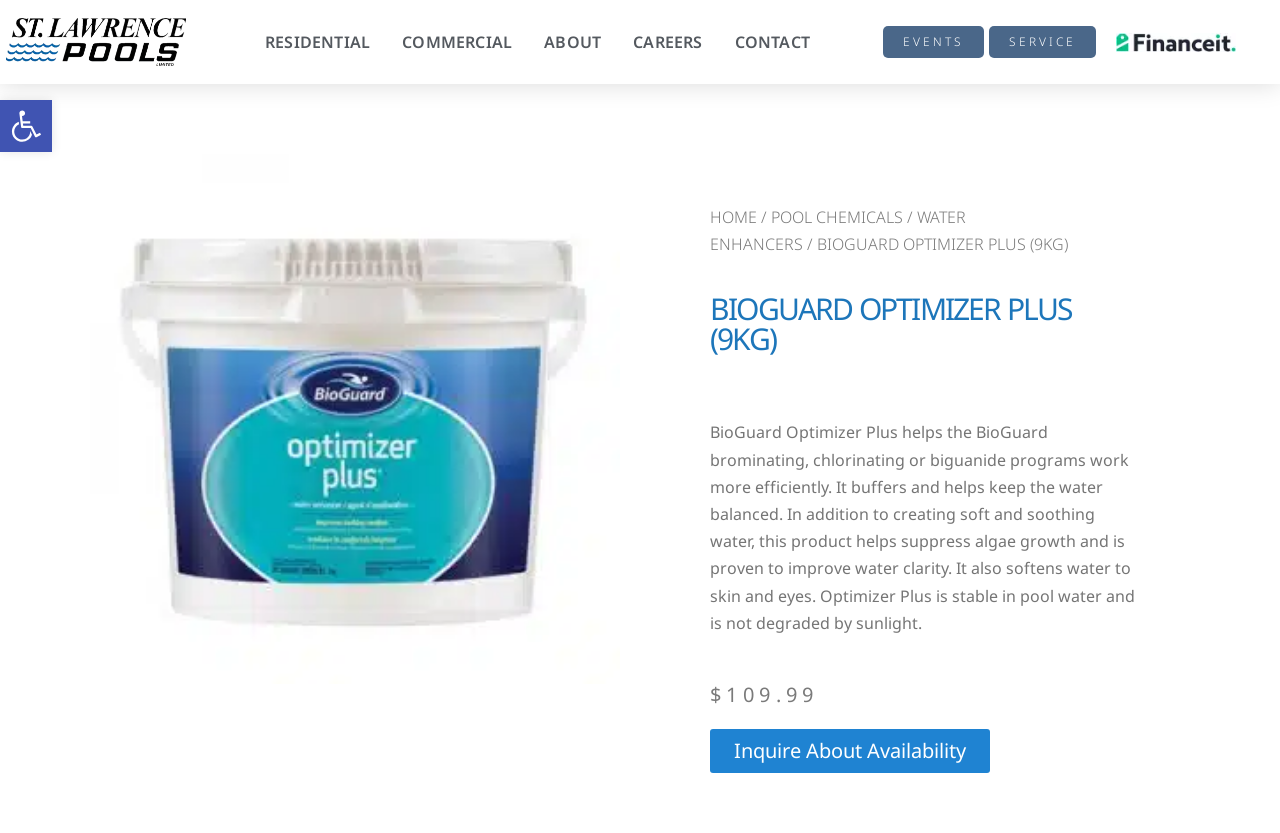Give a detailed account of the webpage's layout and content.

The webpage is about BioGuard Optimizer Plus, a product that helps BioGuard brominating, chlorinating, or biguanide programs work more efficiently. At the top left corner, there is a logo of St. Lawrence Pools, which is also a link. Next to it, there are several links to different sections of the website, including RESIDENTIAL, COMMERCIAL, ABOUT, CAREERS, and CONTACT.

Below these links, there is a section with a heading "BIOGUARD OPTIMIZER PLUS (9KG)". This section contains a detailed description of the product, stating its benefits, such as creating soft and soothing water, suppressing algae growth, and improving water clarity. The text also mentions that the product is stable in pool water and is not degraded by sunlight.

To the right of the product description, there is a section displaying the price of the product, $109.99. Below the price, there is a link to inquire about the product's availability.

At the top right corner, there is a navigation menu with links to HOME, POOL CHEMICALS, and WATER ENHANCERS. There is also an image of the product, Optimizer Plus, with a link to it.

At the bottom left corner, there is a button to open an accessibility toolbar, which includes an image of accessibility tools.